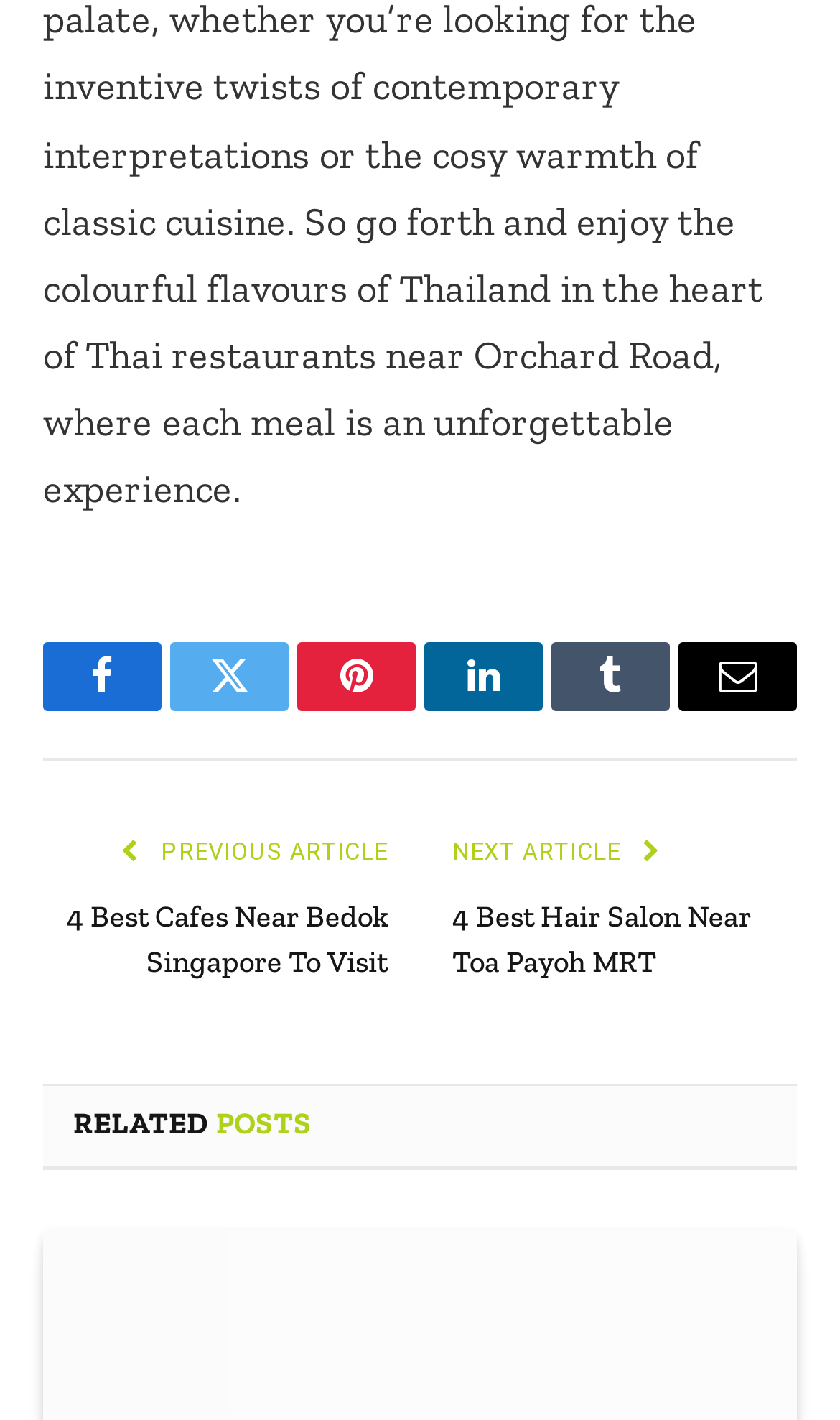Identify the bounding box coordinates for the region to click in order to carry out this instruction: "Read the next article". Provide the coordinates using four float numbers between 0 and 1, formatted as [left, top, right, bottom].

[0.538, 0.588, 0.747, 0.613]